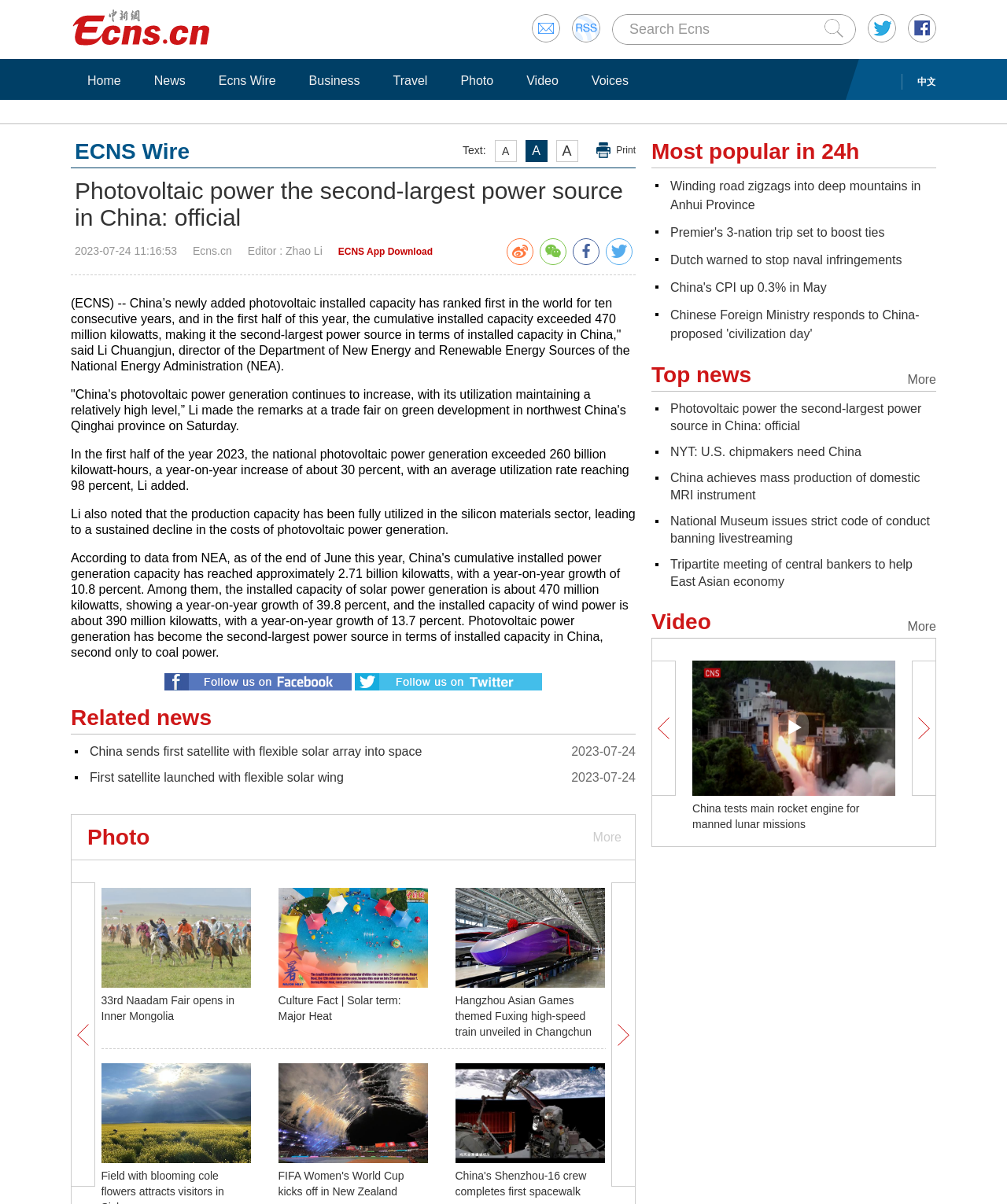How many links are in the 'Related news' section?
Please answer the question as detailed as possible.

In the 'Related news' section, I found 5 link elements, which are [323], [325], [482], [484], and [486].